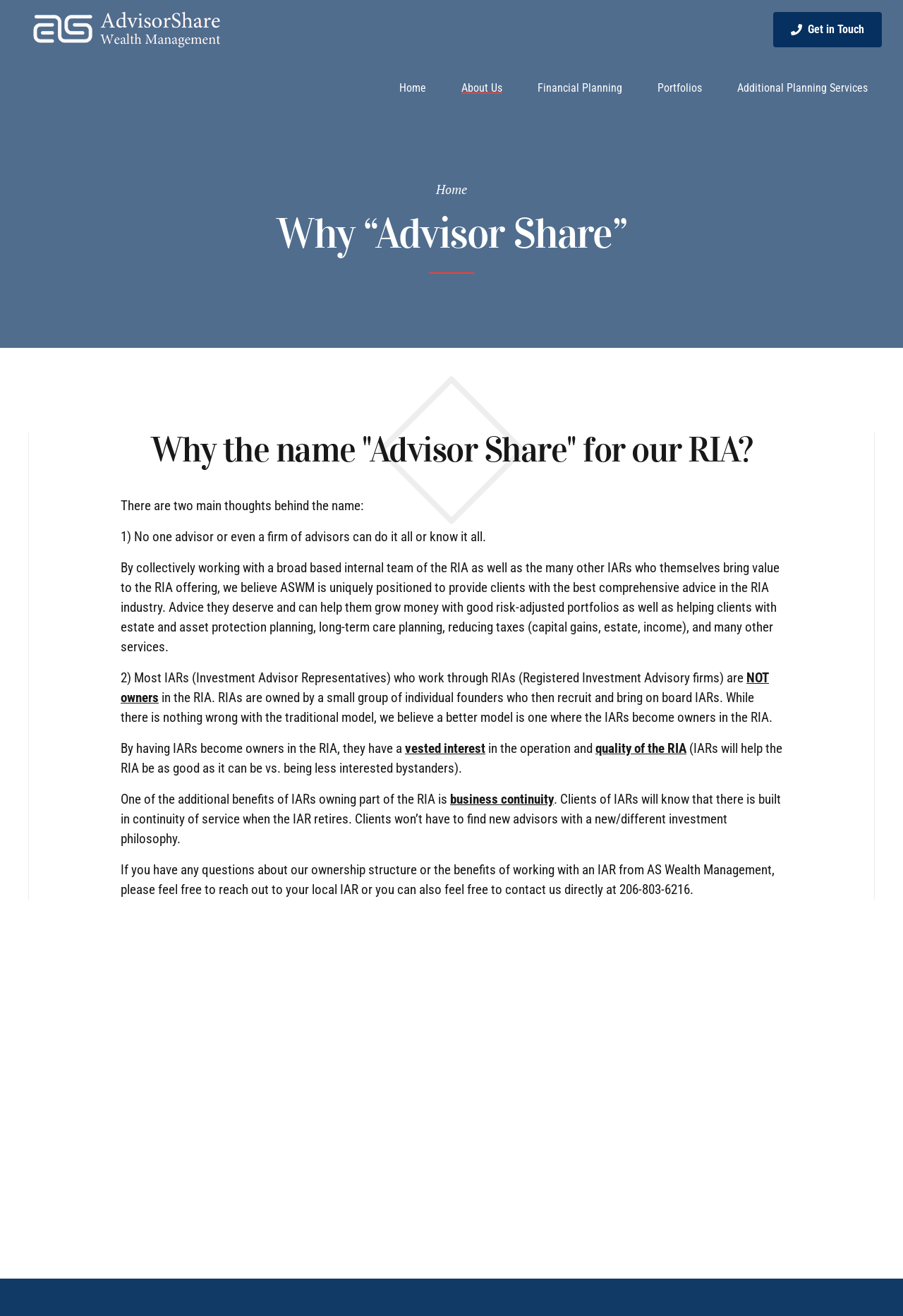Please identify the coordinates of the bounding box for the clickable region that will accomplish this instruction: "Click on the 'SHARE' button".

None